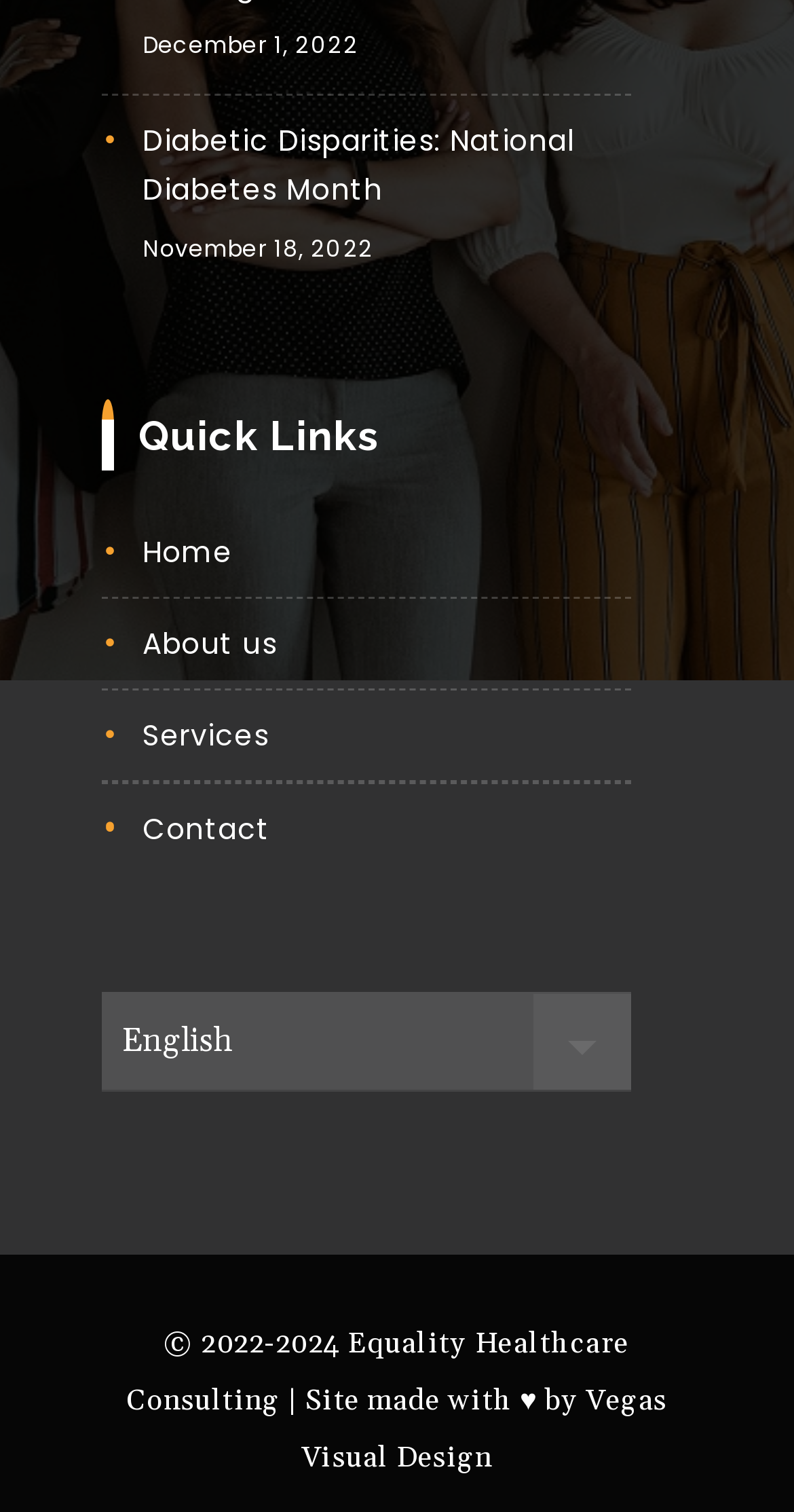Please indicate the bounding box coordinates of the element's region to be clicked to achieve the instruction: "Click on the 'About us' link". Provide the coordinates as four float numbers between 0 and 1, i.e., [left, top, right, bottom].

[0.128, 0.397, 0.795, 0.456]